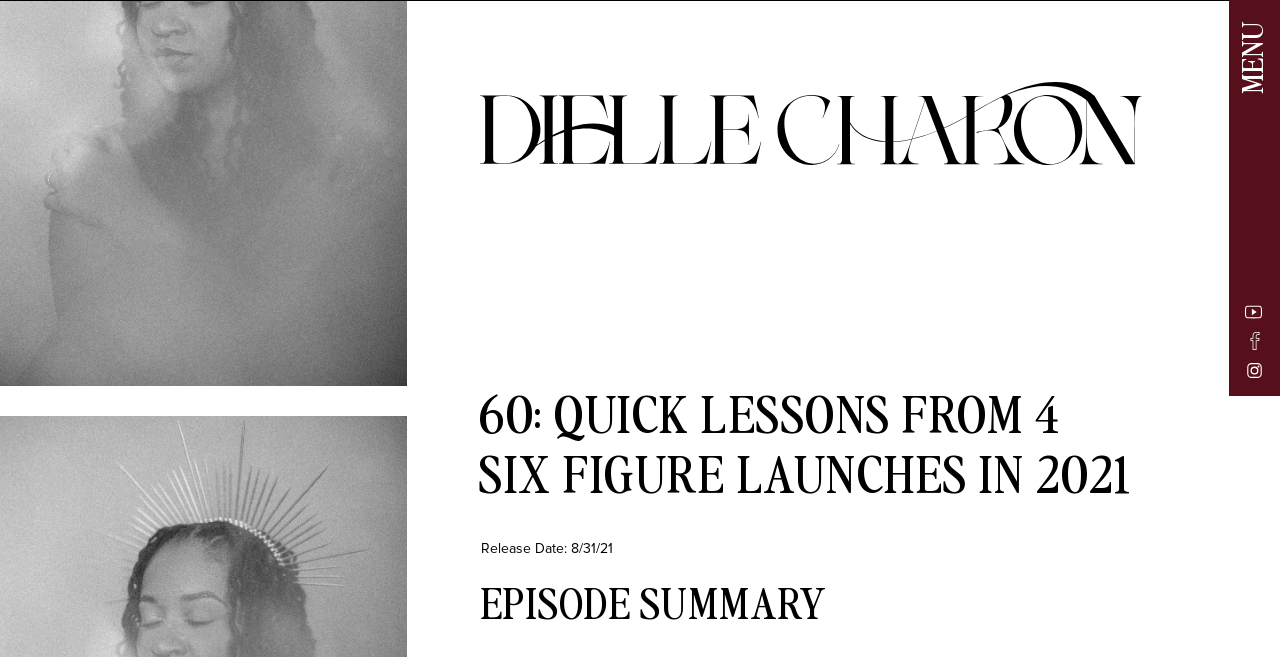Answer the question briefly using a single word or phrase: 
How many six figure launches are discussed in this episode?

4